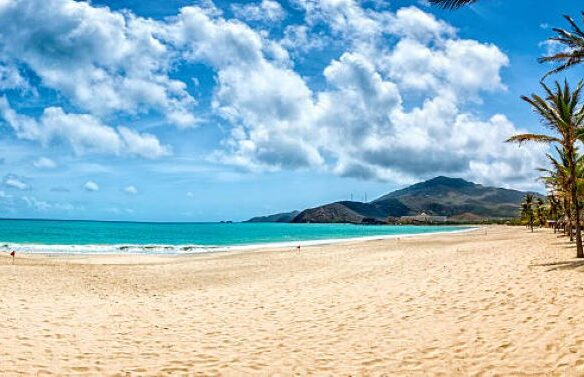Answer succinctly with a single word or phrase:
What type of clouds are in the sky?

Fluffy white clouds